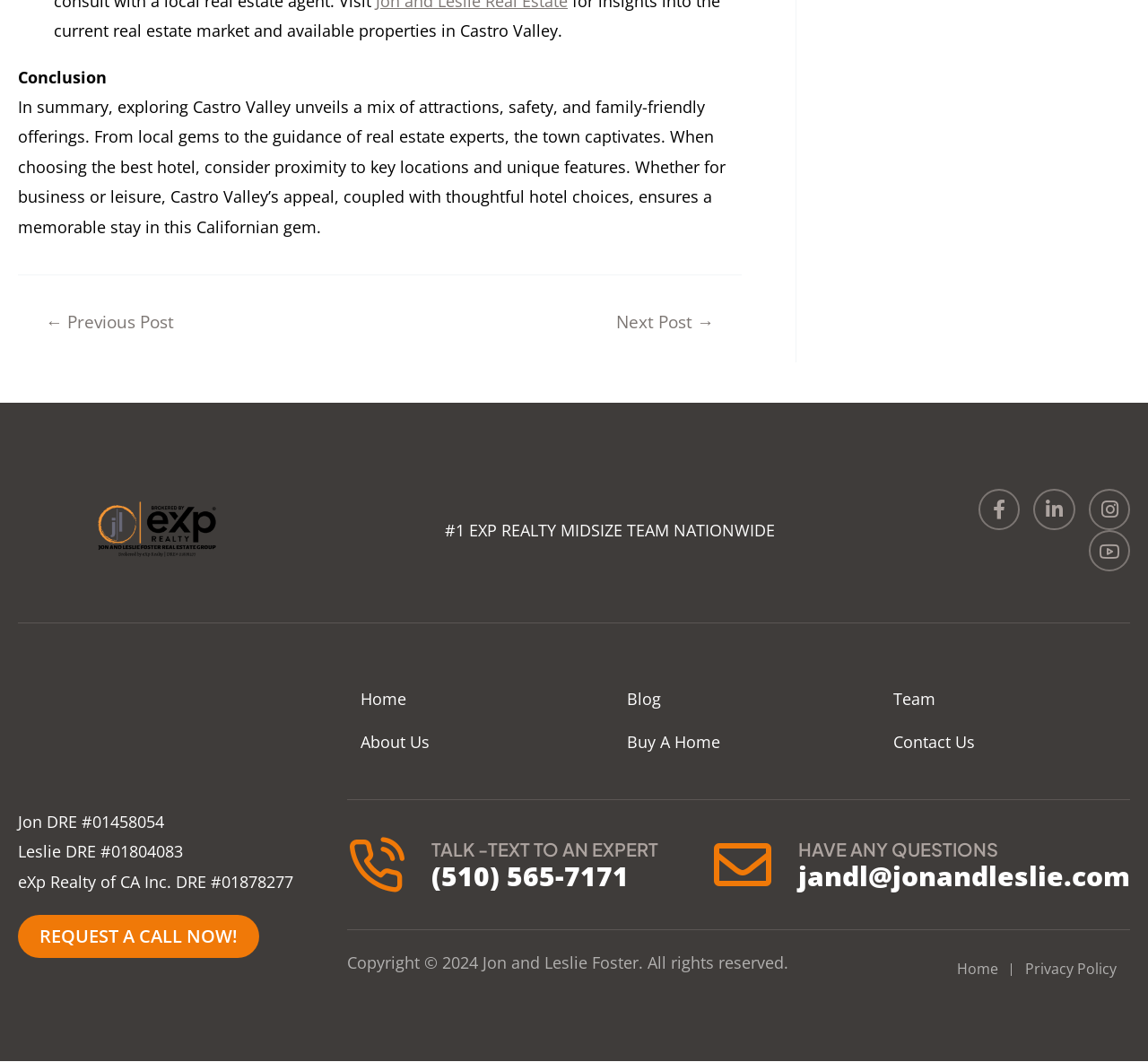Predict the bounding box for the UI component with the following description: "Request a call now!".

[0.016, 0.862, 0.226, 0.902]